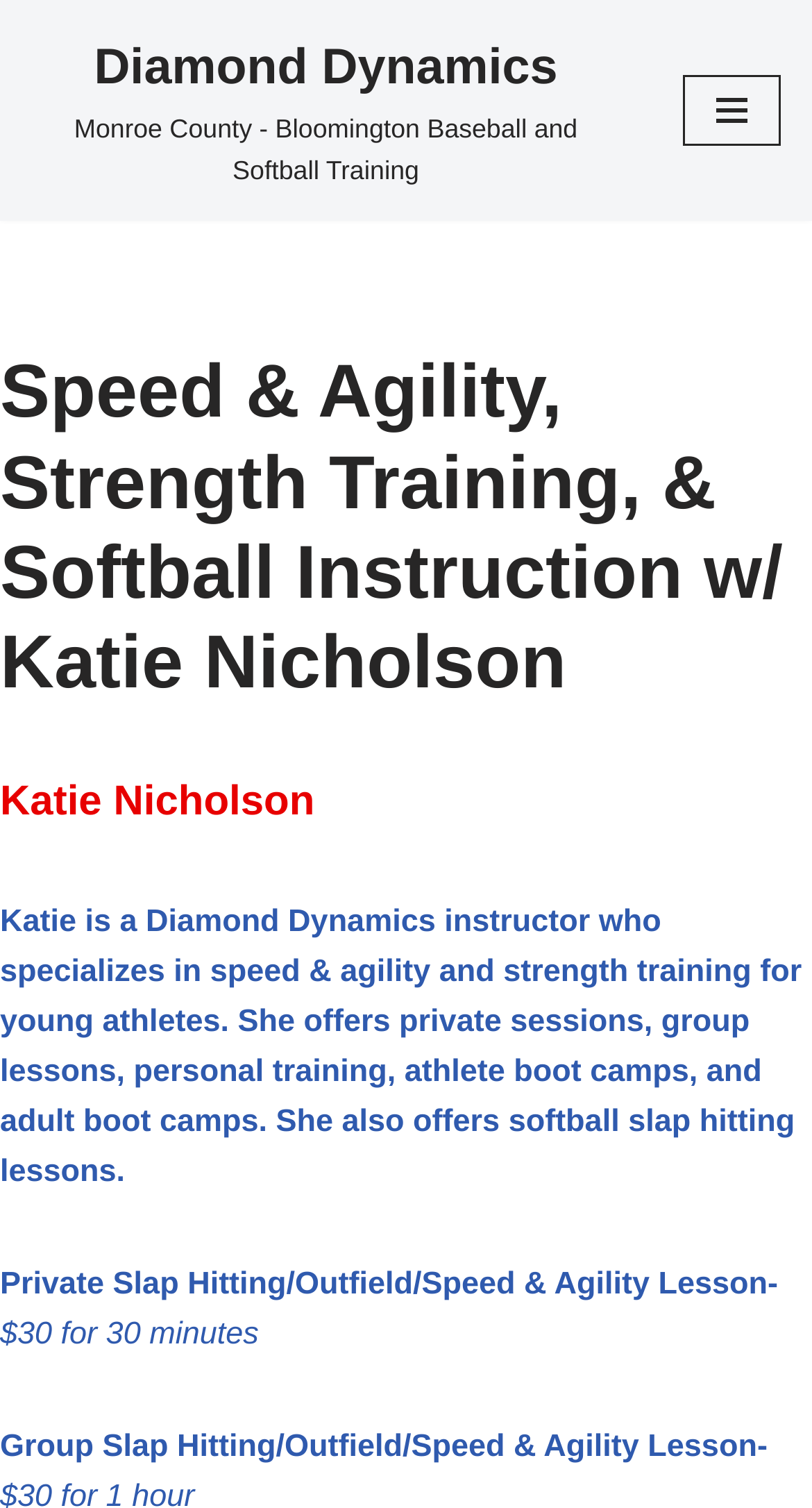What is the name of the instructor?
Please answer the question with as much detail as possible using the screenshot.

The name of the instructor can be found in the heading element which says 'Speed & Agility, Strength Training, & Softball Instruction w/ Katie Nicholson'. This heading is a child element of the root element and has a bounding box with y1 coordinate 0.23, indicating it is near the top of the page.